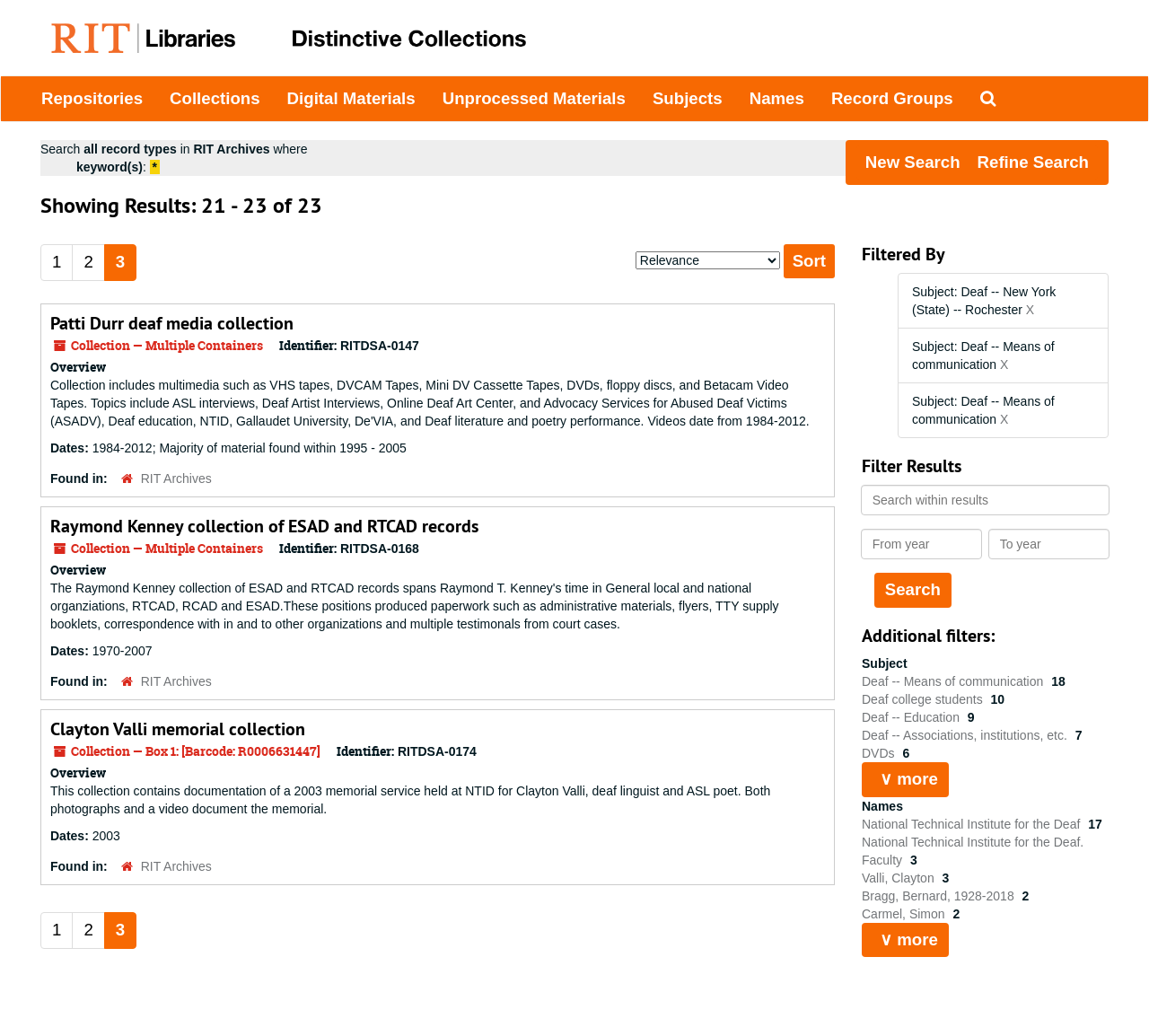Extract the bounding box coordinates for the UI element described by the text: "Names". The coordinates should be in the form of [left, top, right, bottom] with values between 0 and 1.

[0.64, 0.074, 0.712, 0.117]